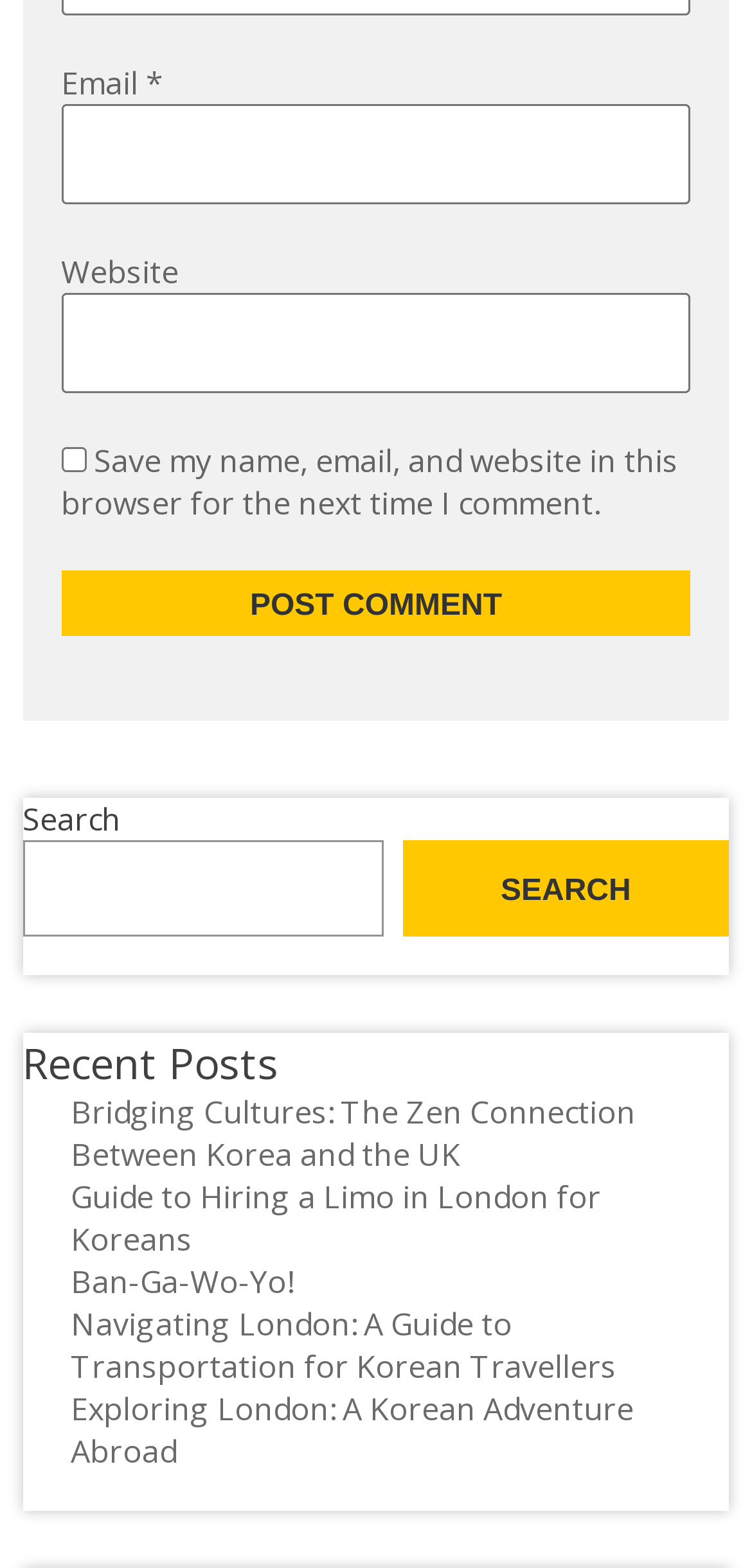What is the purpose of the search box?
Please use the image to provide an in-depth answer to the question.

The search box is located at the top of the webpage, and its label is 'Search'. This suggests that the purpose of the search box is to allow users to search for specific content within the website.